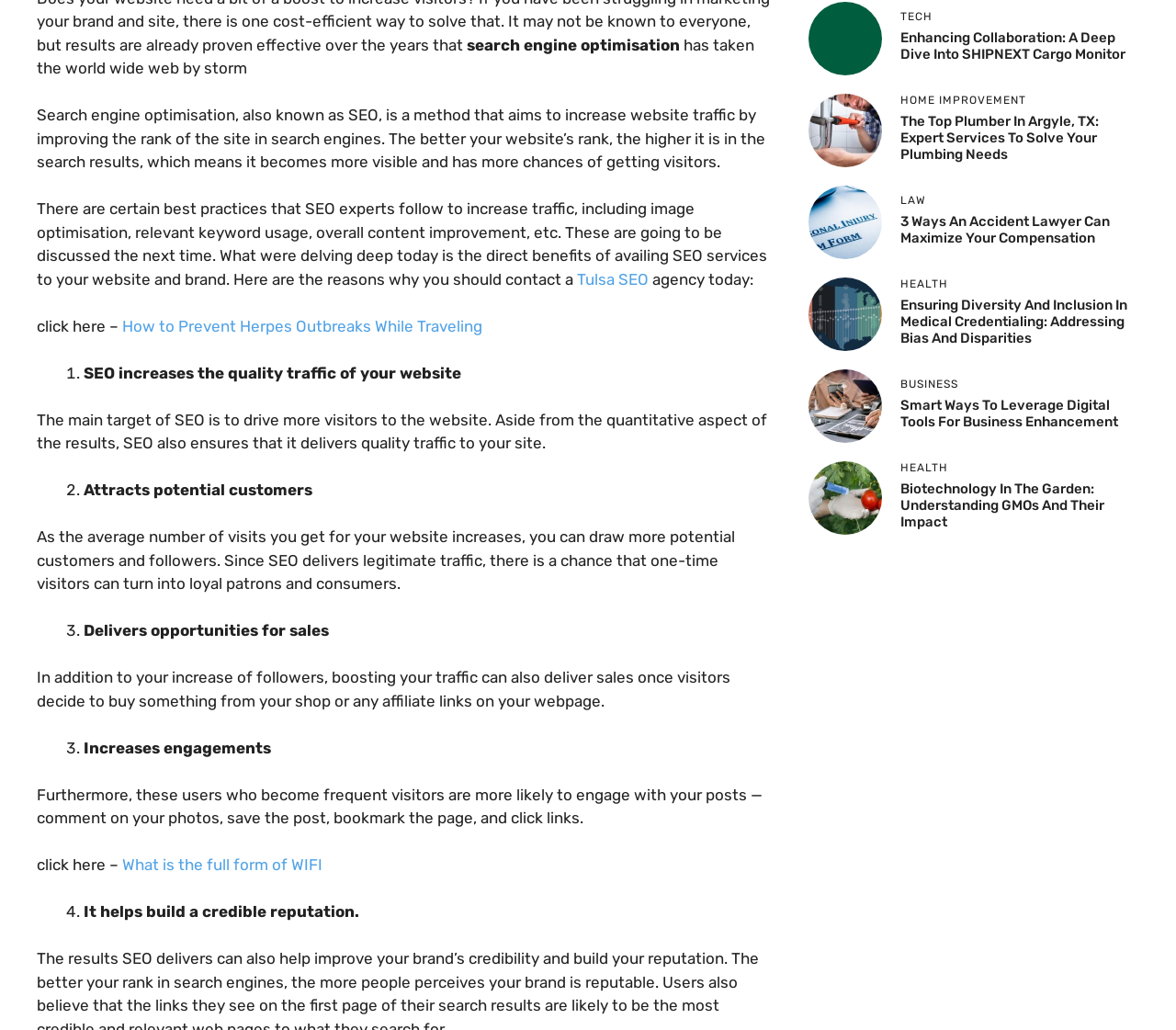Determine the bounding box for the UI element as described: "Tulsa SEO". The coordinates should be represented as four float numbers between 0 and 1, formatted as [left, top, right, bottom].

[0.491, 0.262, 0.552, 0.28]